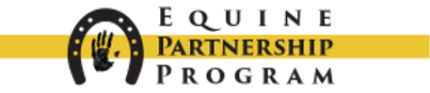What color is the typography of the program's name?
Answer with a single word or phrase, using the screenshot for reference.

Black